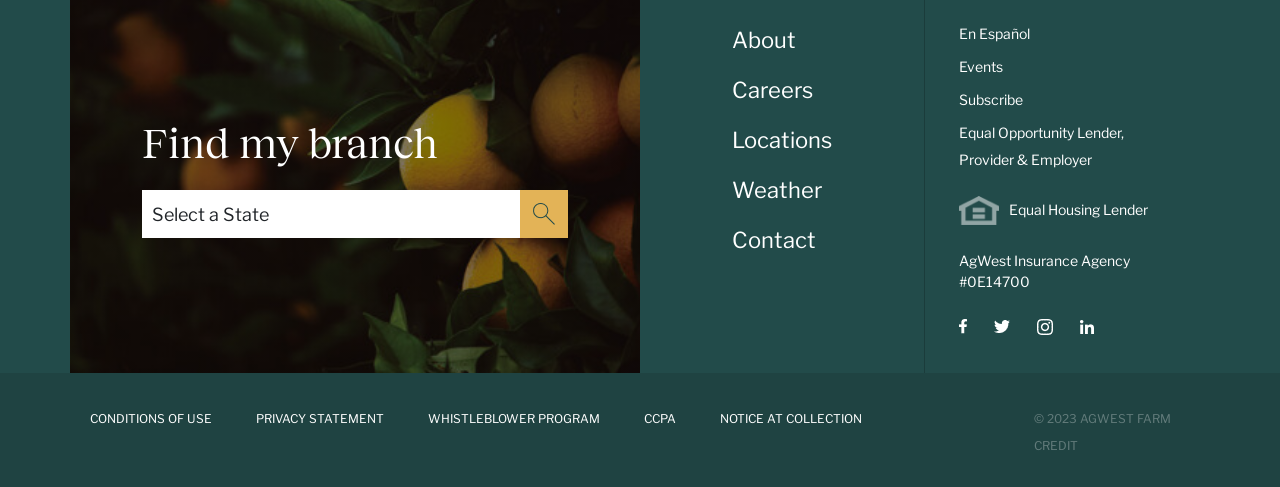What is the purpose of the 'Find my branch' heading?
Could you please answer the question thoroughly and with as much detail as possible?

The 'Find my branch' heading is likely the main purpose of the webpage, and it is accompanied by a combobox to select a state and a button to view AgWest branches, indicating that the user can use this feature to find a branch.